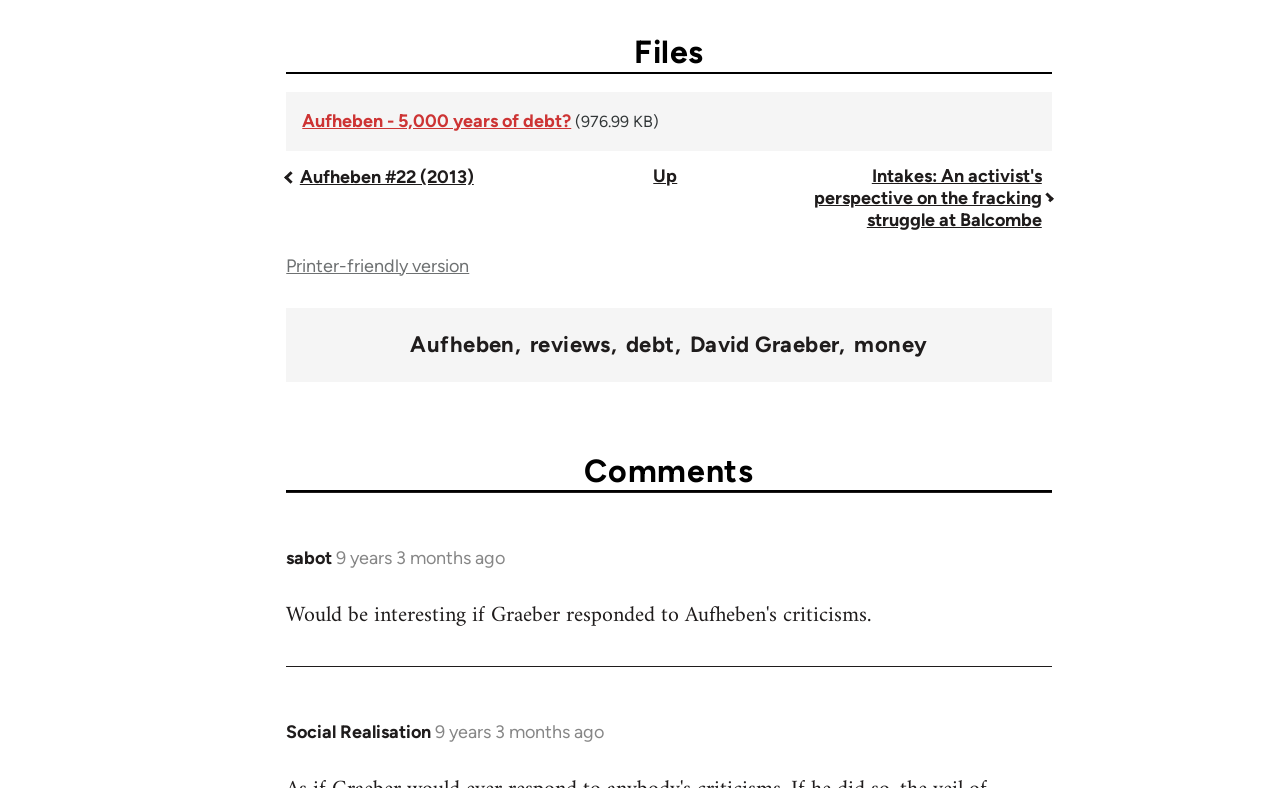Can you determine the bounding box coordinates of the area that needs to be clicked to fulfill the following instruction: "Read the comments"?

[0.224, 0.573, 0.822, 0.624]